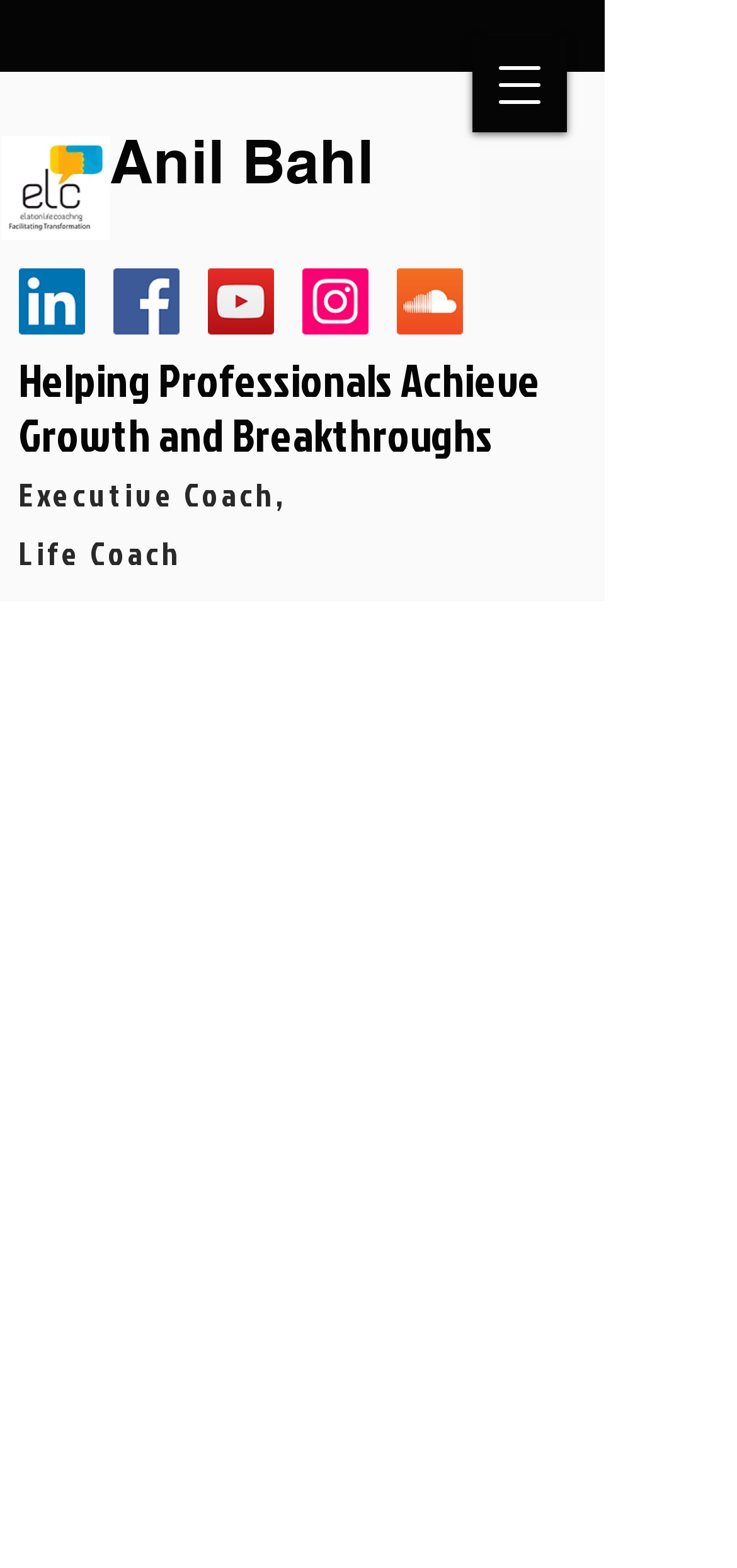Please determine the bounding box coordinates of the section I need to click to accomplish this instruction: "Click on the LinkedIn link".

[0.026, 0.171, 0.115, 0.213]